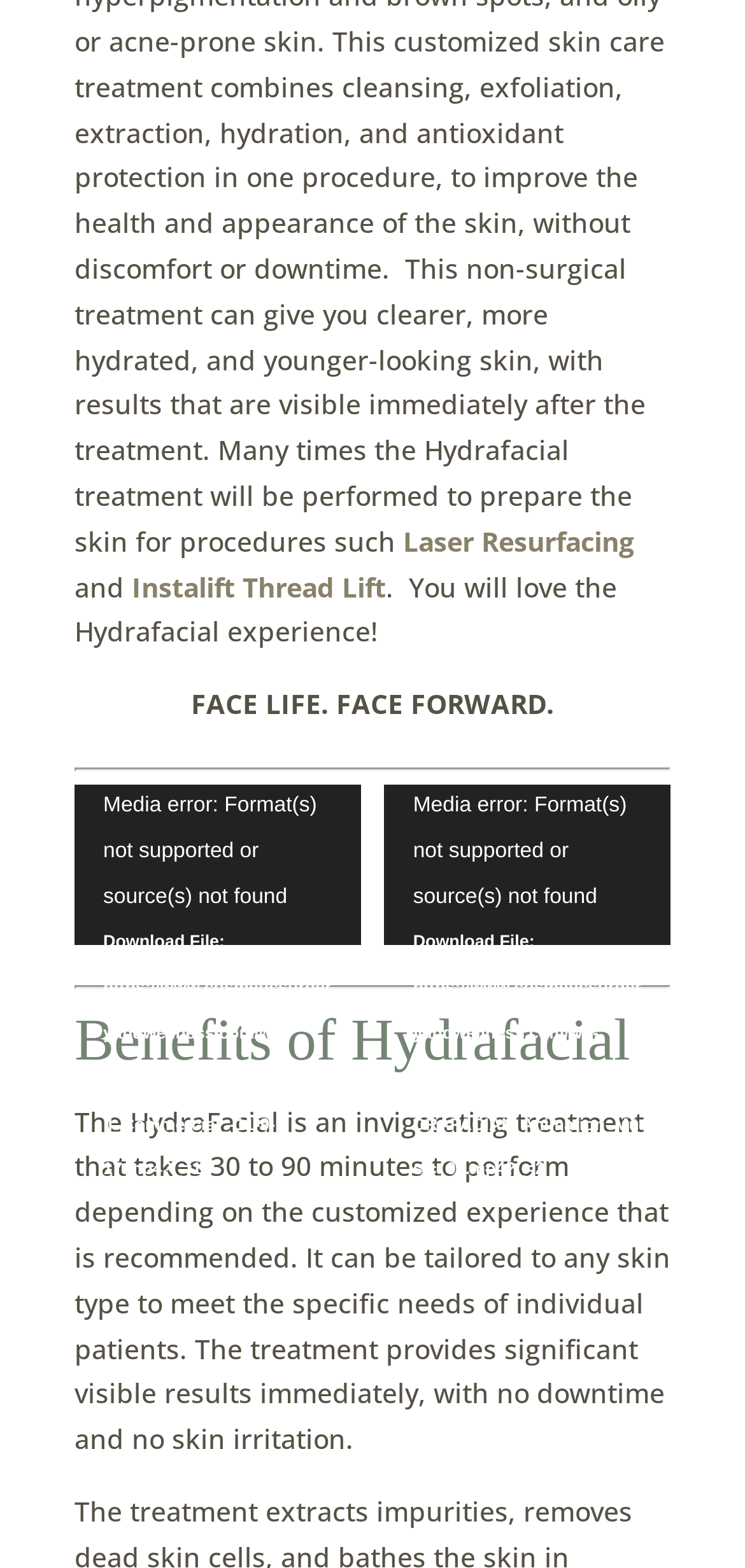Locate the bounding box coordinates of the clickable region necessary to complete the following instruction: "Download the video file". Provide the coordinates in the format of four float numbers between 0 and 1, i.e., [left, top, right, bottom].

[0.1, 0.587, 0.484, 0.761]